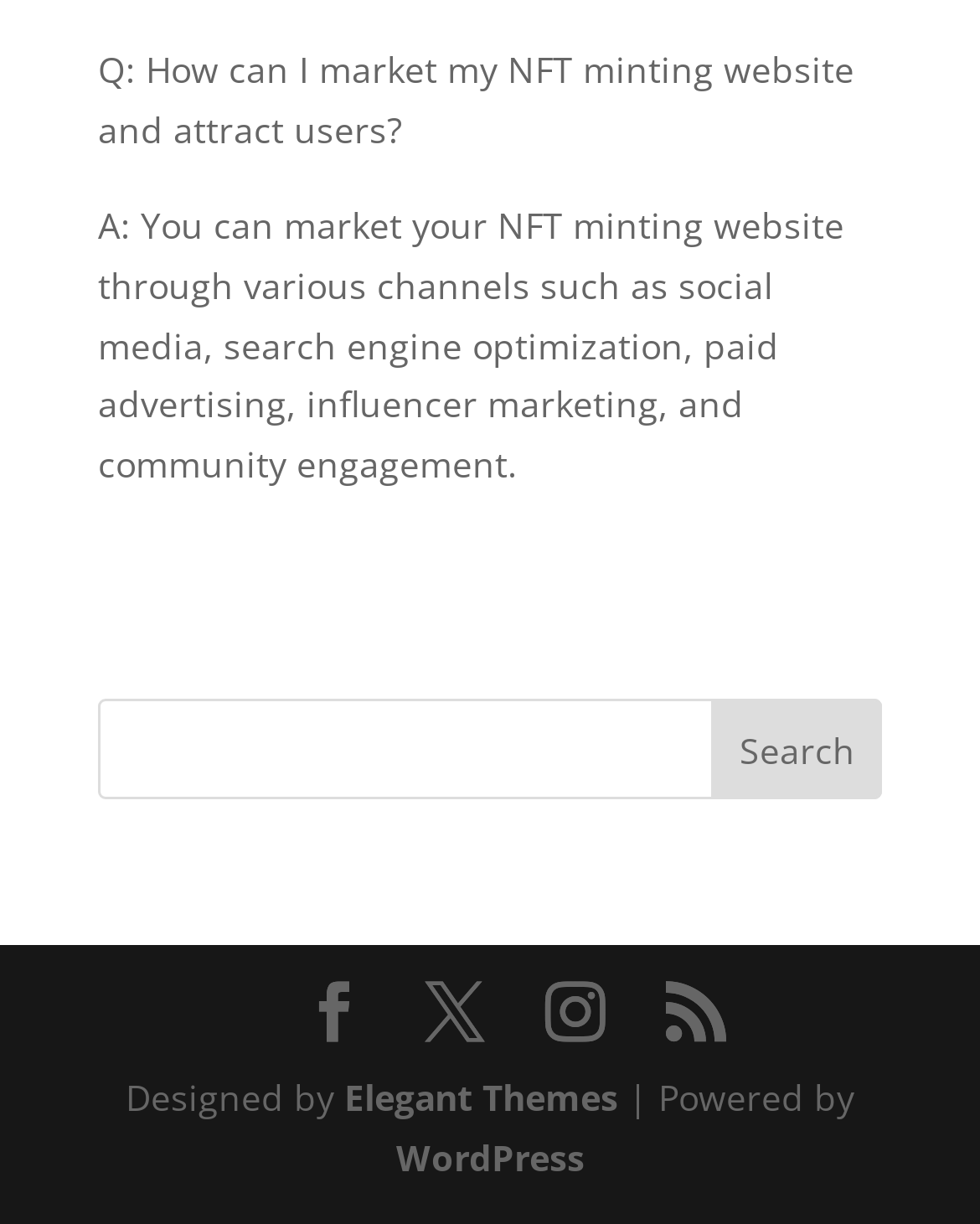How many social media links are present? From the image, respond with a single word or brief phrase.

4